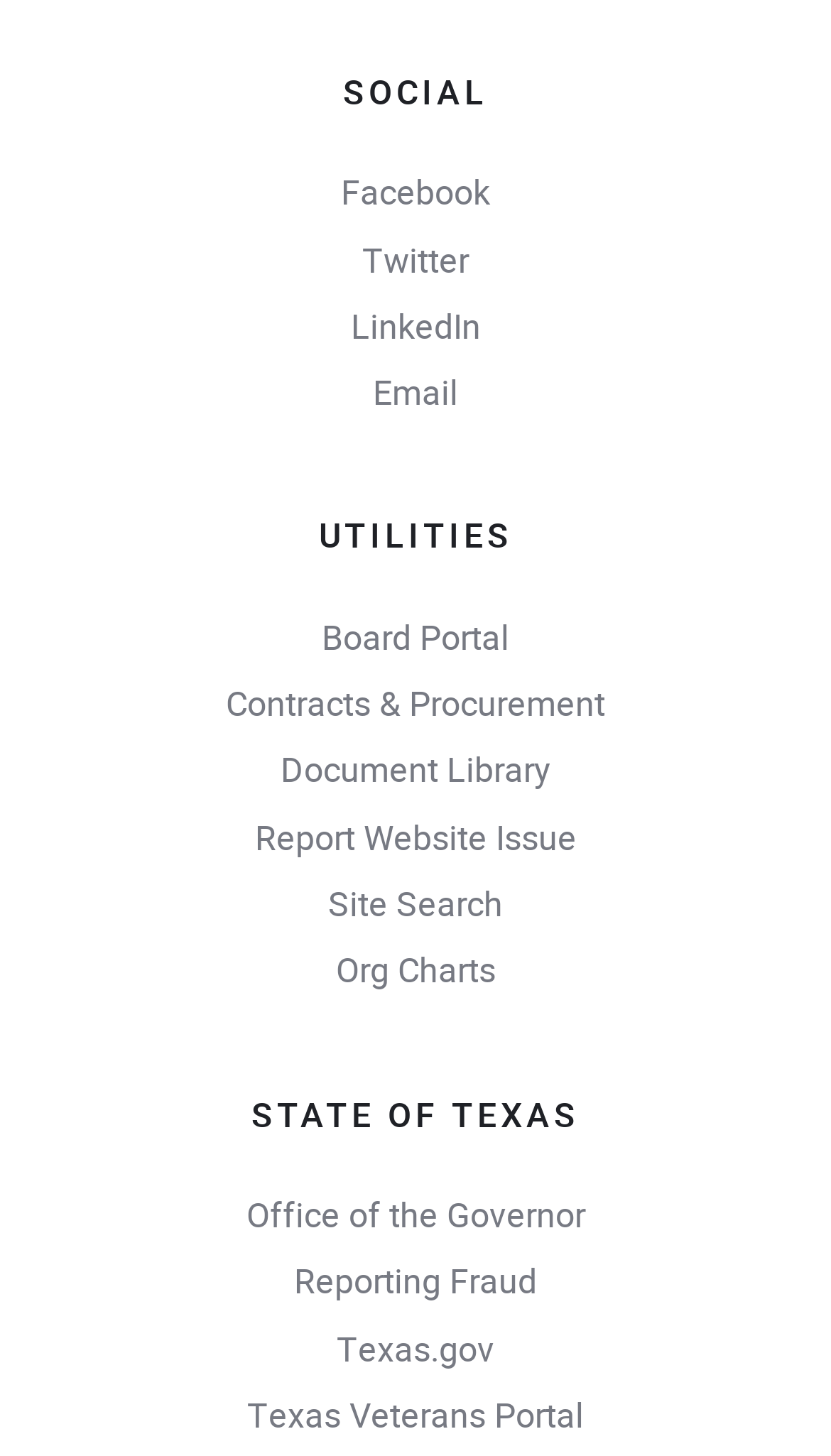Please identify the bounding box coordinates of the clickable area that will allow you to execute the instruction: "Visit Office of the Governor".

[0.296, 0.818, 0.704, 0.852]